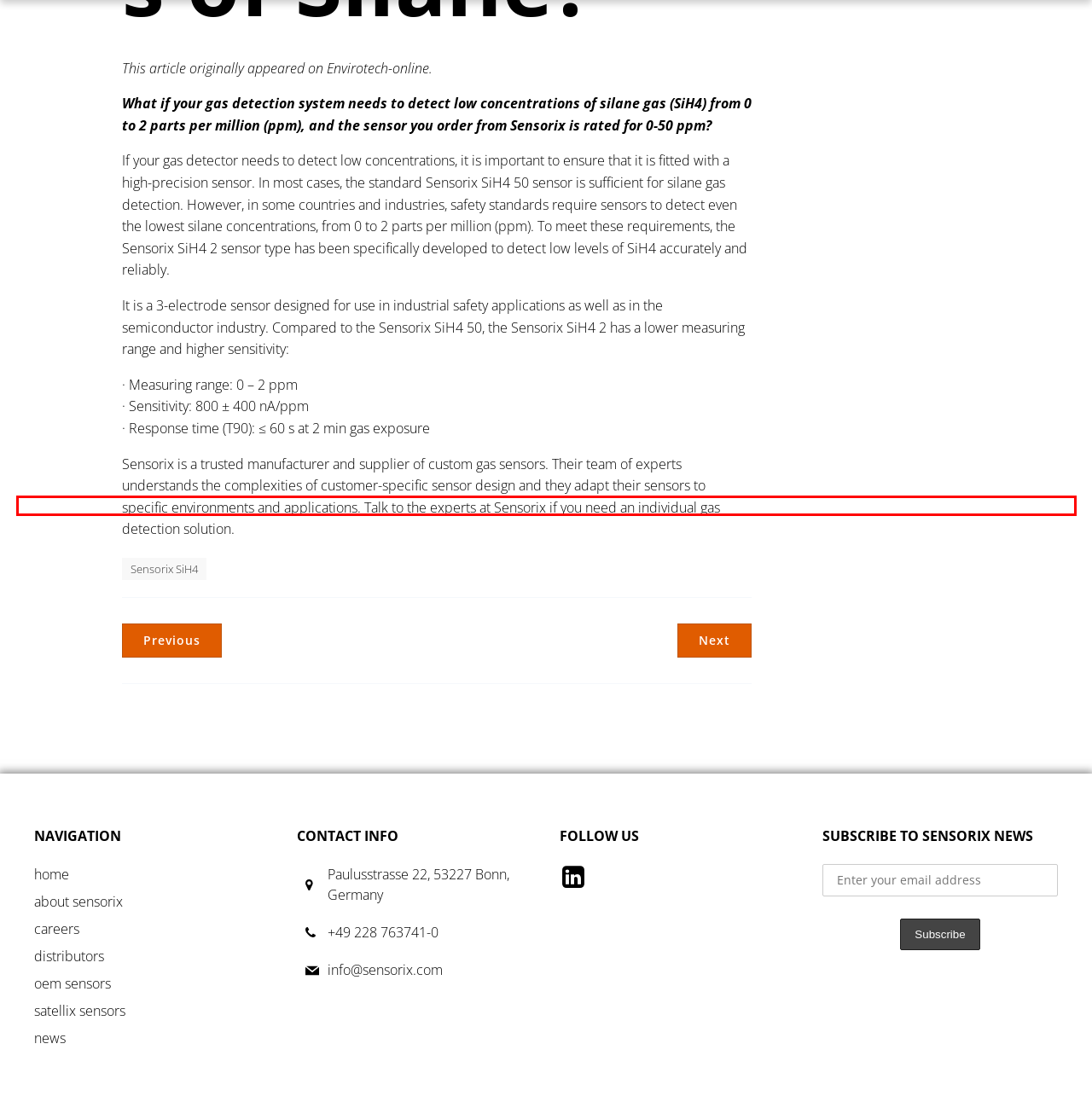In the screenshot of the webpage, find the red bounding box and perform OCR to obtain the text content restricted within this red bounding box.

Content from video platforms and social media platforms is blocked by default. If External Media cookies are accepted, access to those contents no longer requires manual consent.